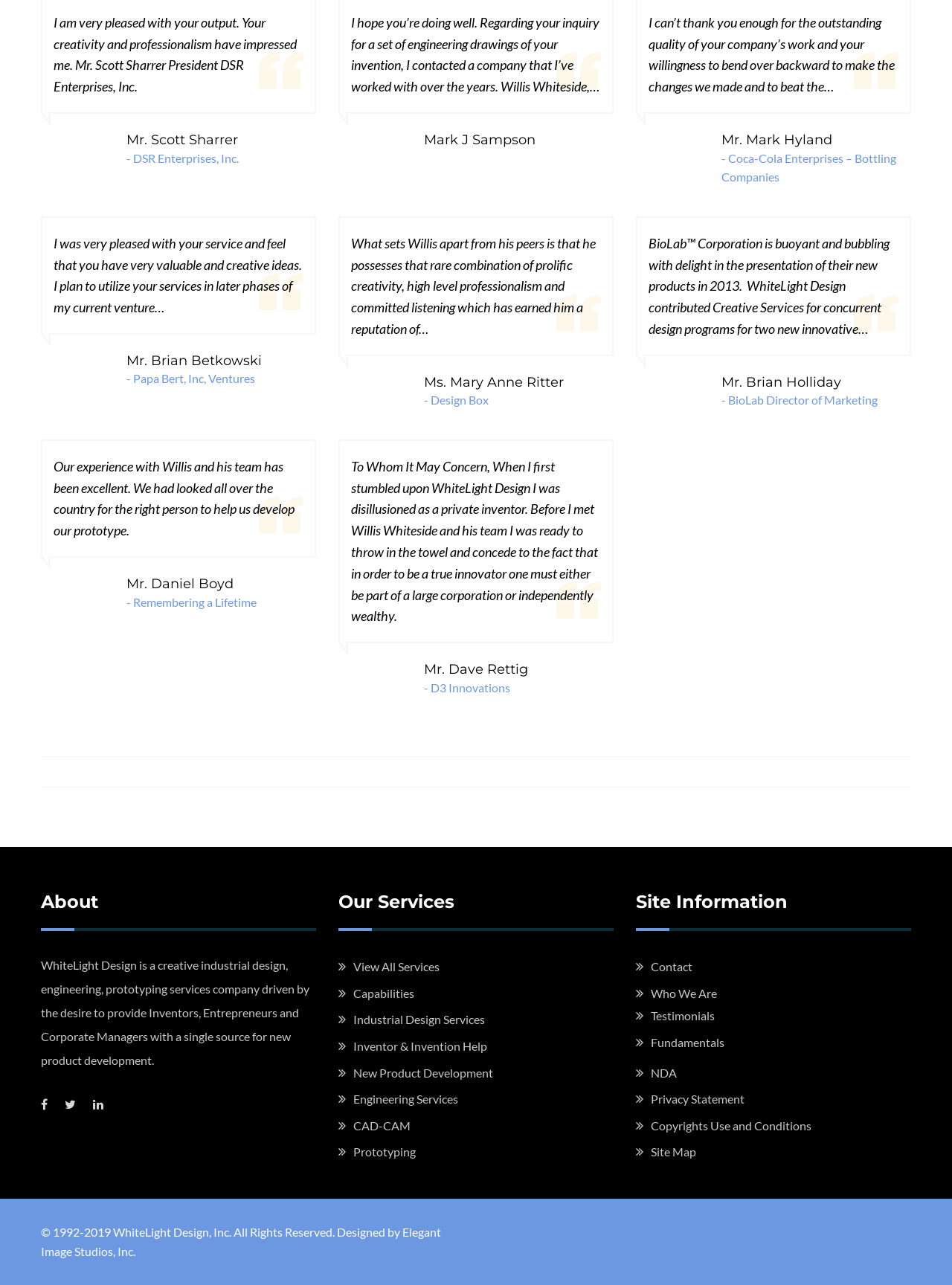Determine the coordinates of the bounding box for the clickable area needed to execute this instruction: "Check testimonials".

[0.668, 0.785, 0.751, 0.796]